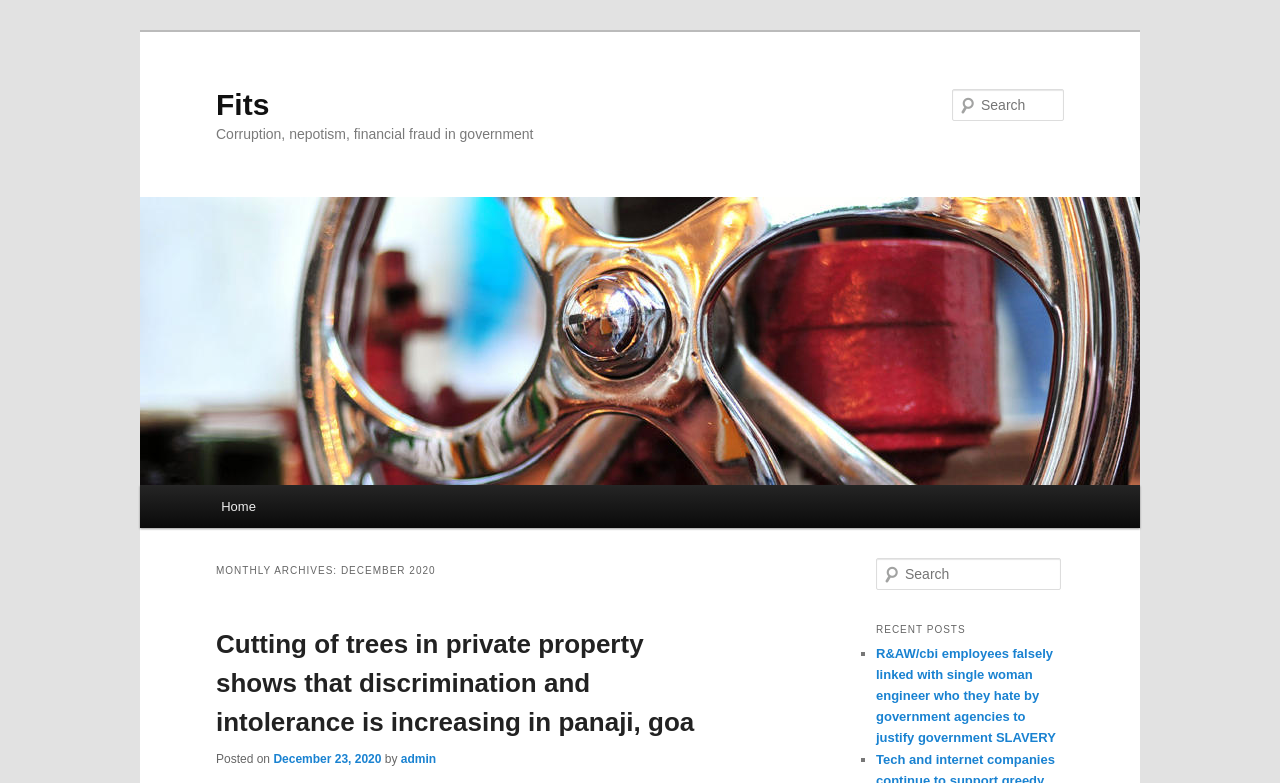Please identify the coordinates of the bounding box for the clickable region that will accomplish this instruction: "Search in the search bar".

[0.684, 0.713, 0.829, 0.754]